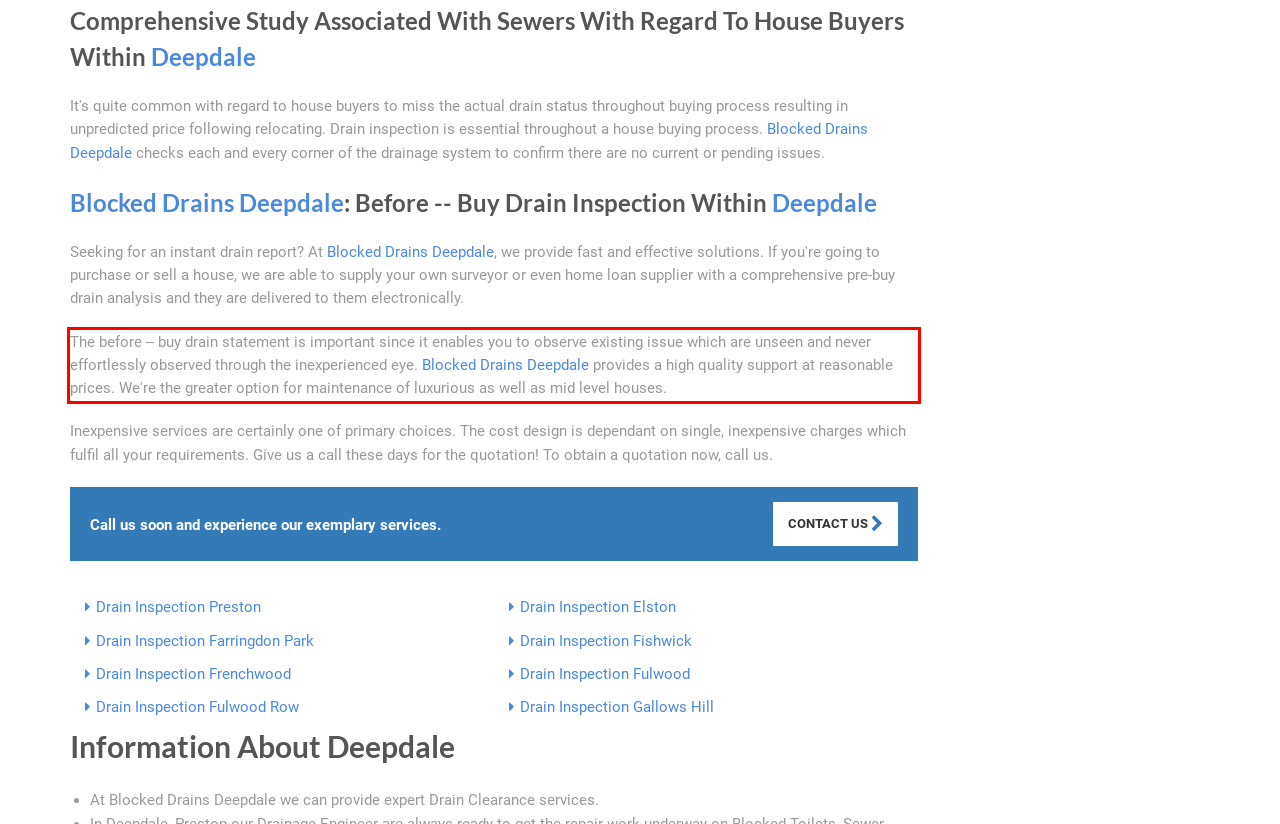You have a screenshot of a webpage, and there is a red bounding box around a UI element. Utilize OCR to extract the text within this red bounding box.

The before -- buy drain statement is important since it enables you to observe existing issue which are unseen and never effortlessly observed through the inexperienced eye. Blocked Drains Deepdale provides a high quality support at reasonable prices. We're the greater option for maintenance of luxurious as well as mid level houses.